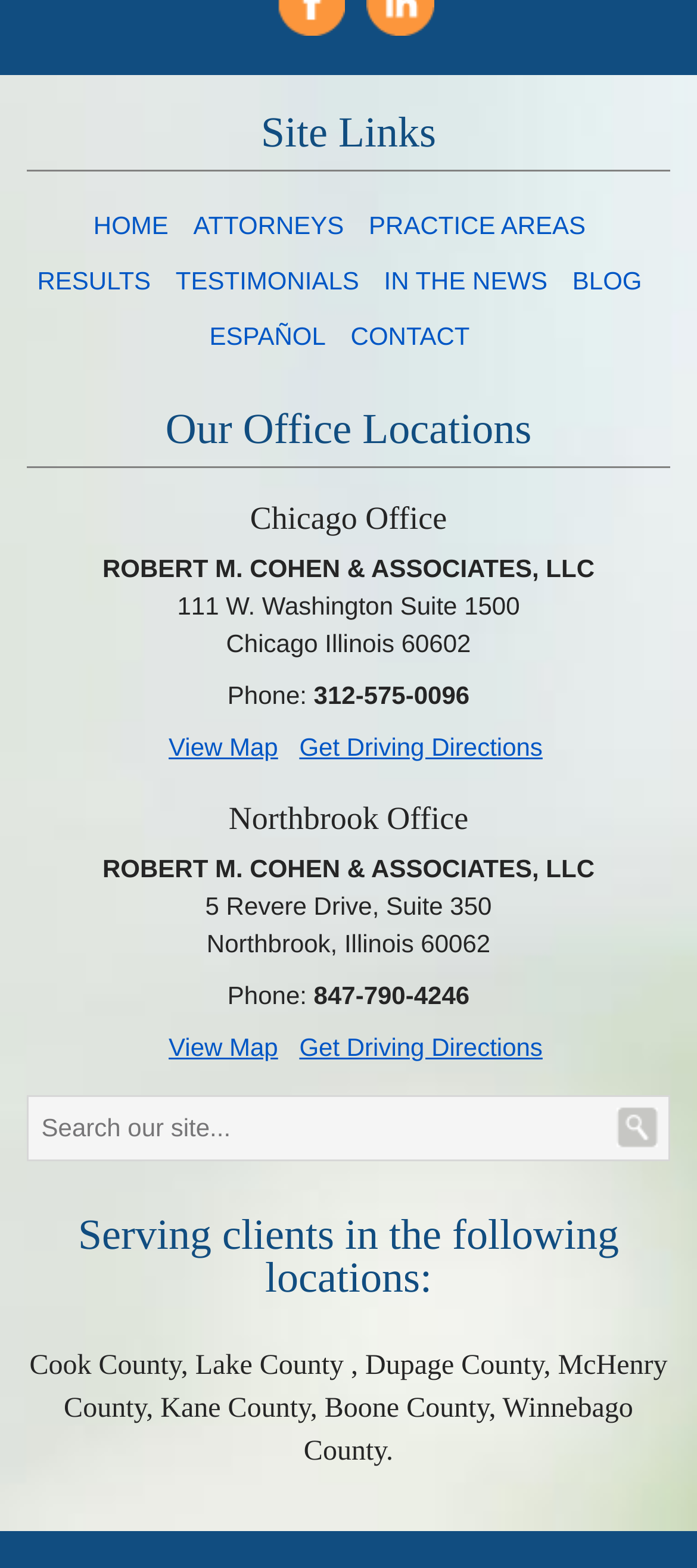Identify the bounding box coordinates of the clickable region necessary to fulfill the following instruction: "view map of Northbrook office". The bounding box coordinates should be four float numbers between 0 and 1, i.e., [left, top, right, bottom].

[0.242, 0.659, 0.399, 0.675]